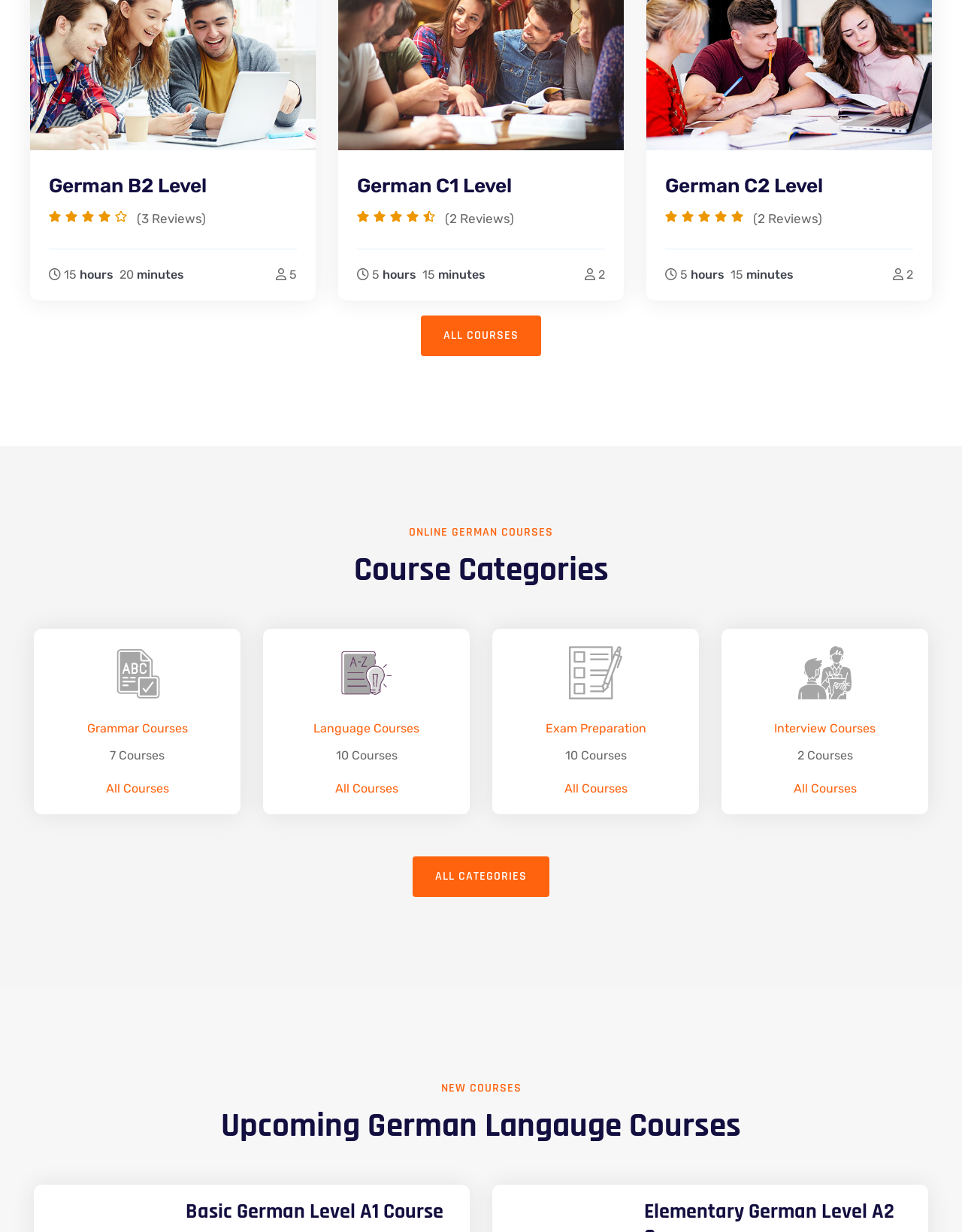Refer to the image and offer a detailed explanation in response to the question: How many categories are there for the courses?

I found four headings: 'Grammar Courses', 'Language Courses', 'Exam Preparation', and 'Interview Courses', which suggests that there are four categories for the courses.